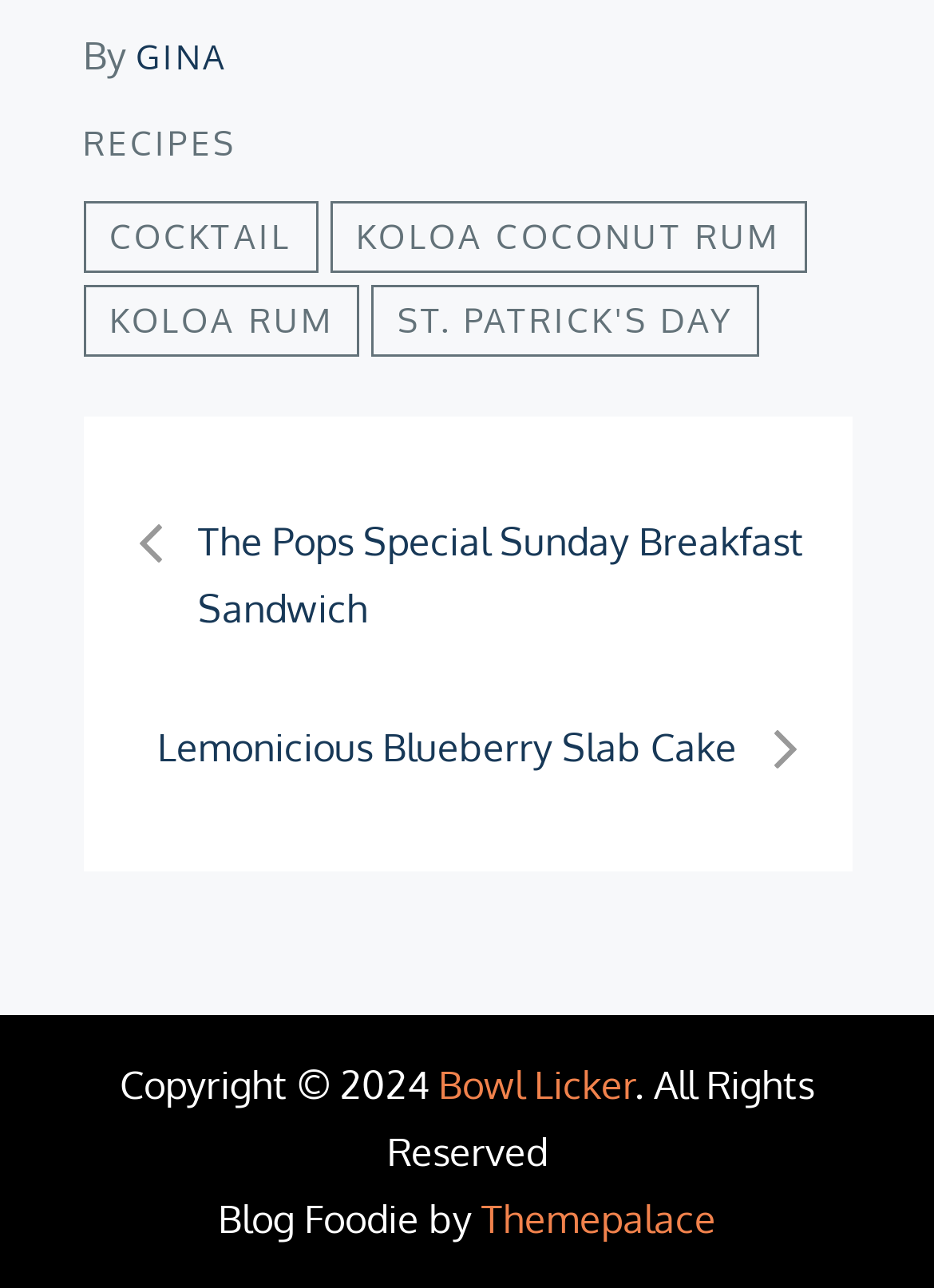Answer succinctly with a single word or phrase:
What is the name of the rum brand?

KOLOA